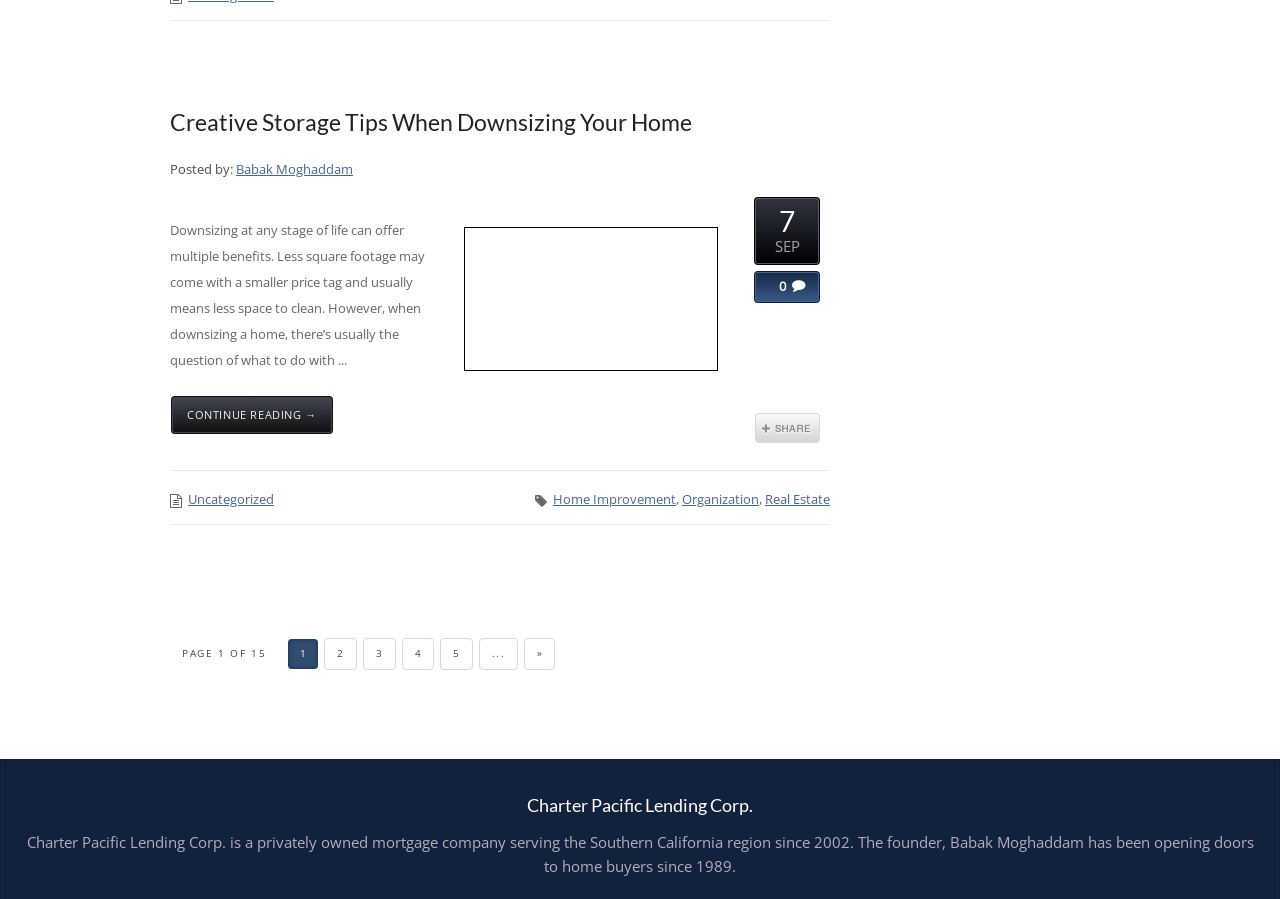Find the bounding box of the web element that fits this description: "Continue Reading →".

[0.135, 0.443, 0.258, 0.481]